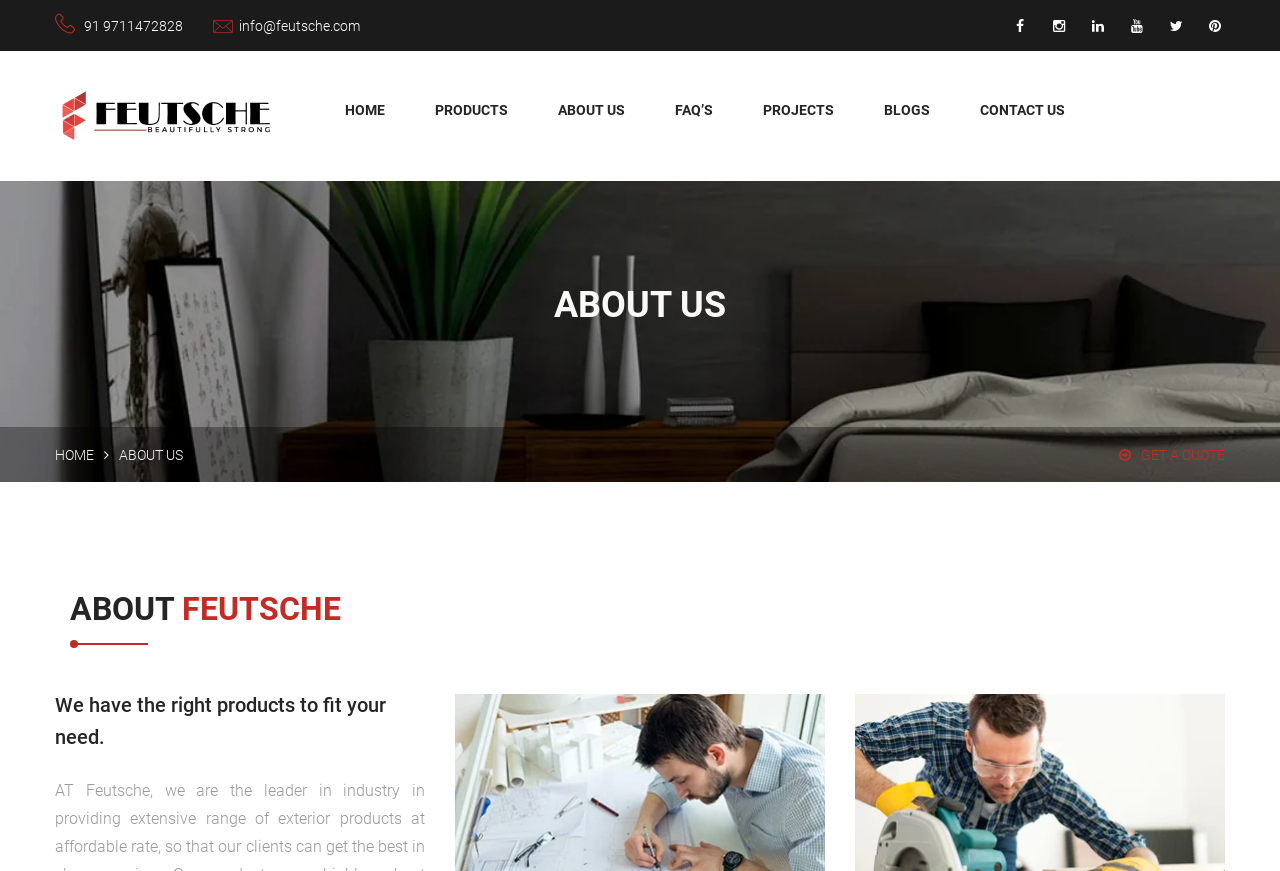Specify the bounding box coordinates of the area to click in order to follow the given instruction: "learn about the company."

[0.0, 0.208, 1.0, 0.553]